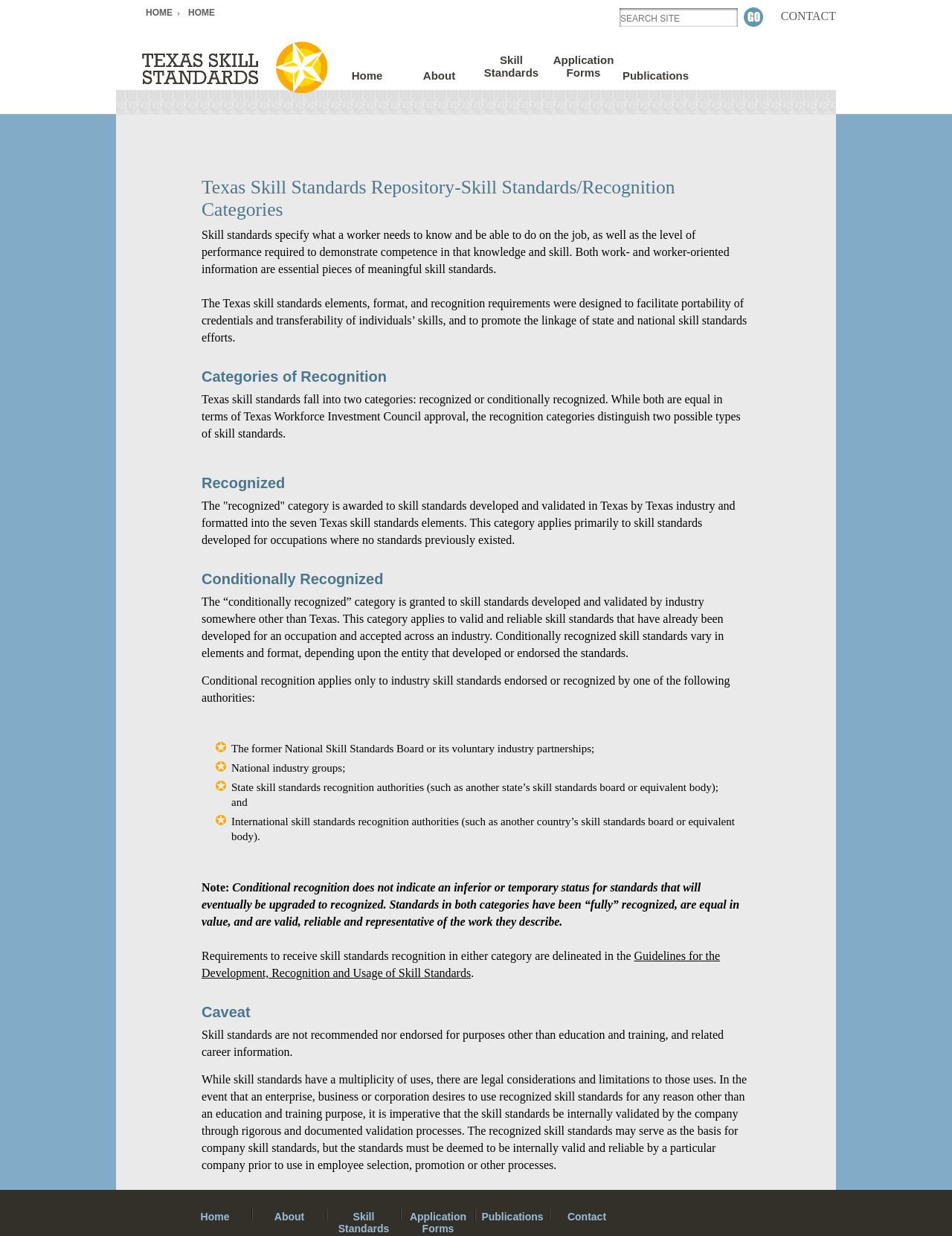How many categories of recognition are there for Texas skill standards?
With the help of the image, please provide a detailed response to the question.

According to the webpage, Texas skill standards fall into two categories: recognized or conditionally recognized. These categories distinguish two possible types of skill standards.